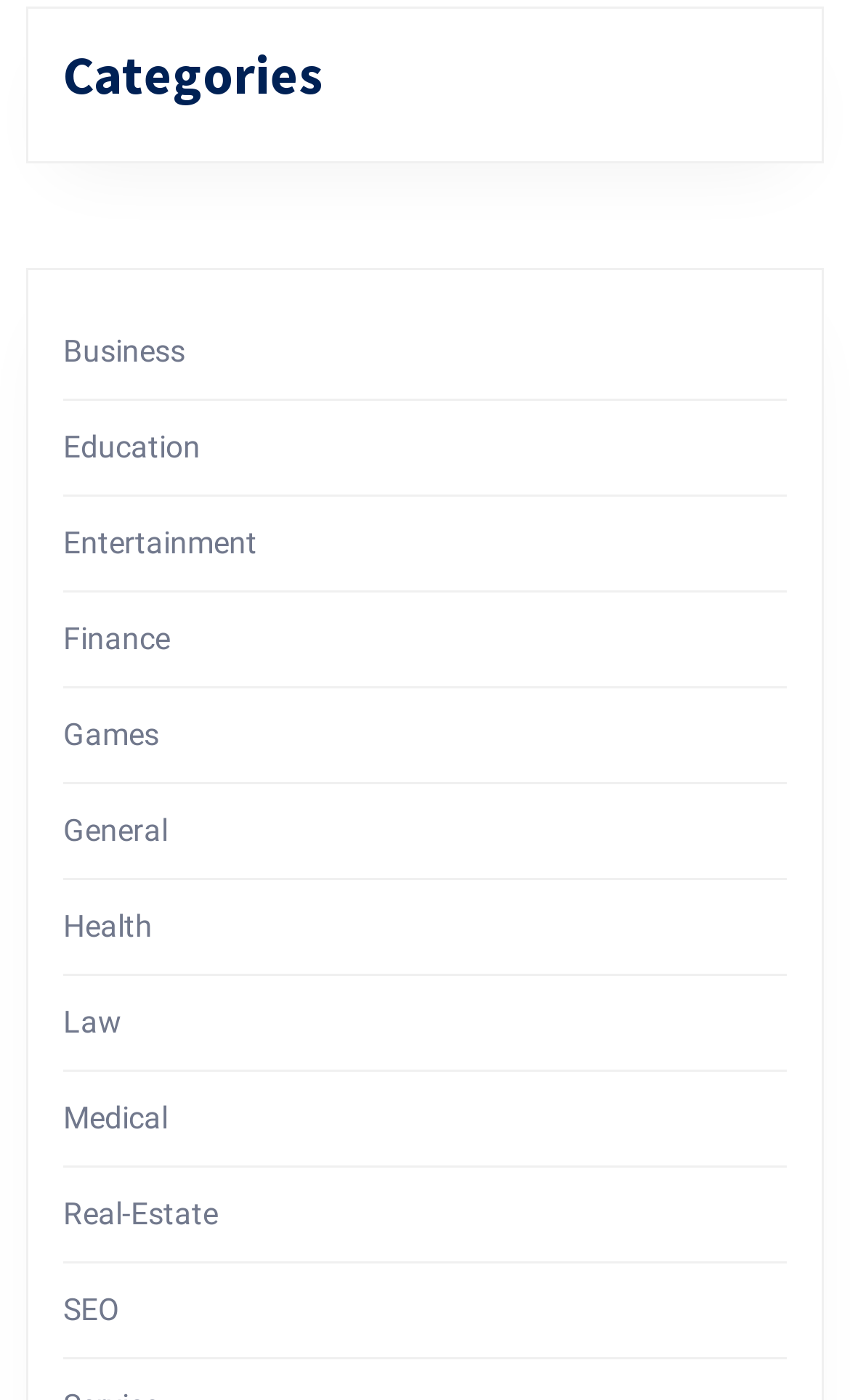Reply to the question with a single word or phrase:
How many categories are there in total?

12